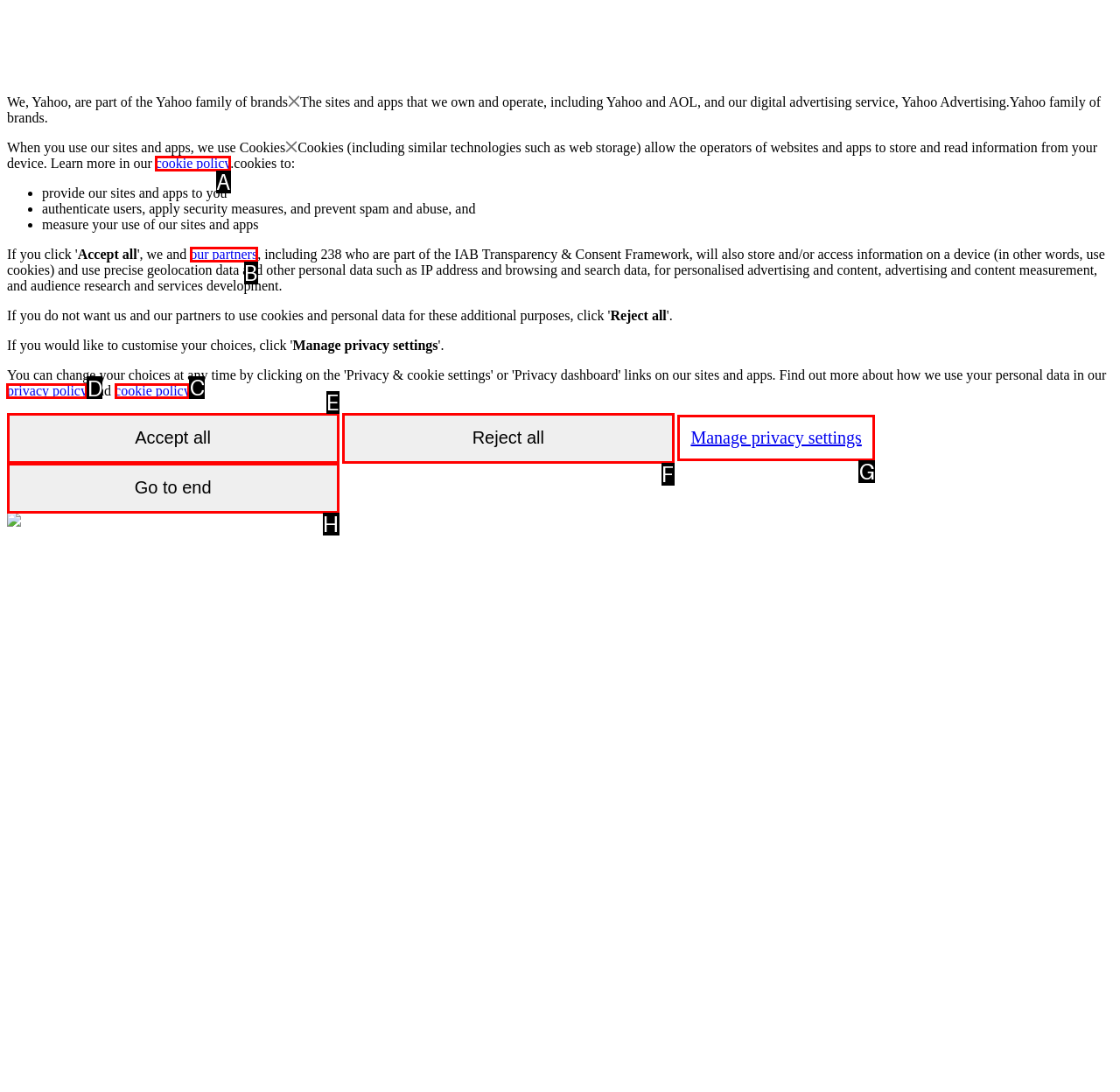Select the appropriate HTML element to click on to finish the task: visit the teaching page.
Answer with the letter corresponding to the selected option.

None